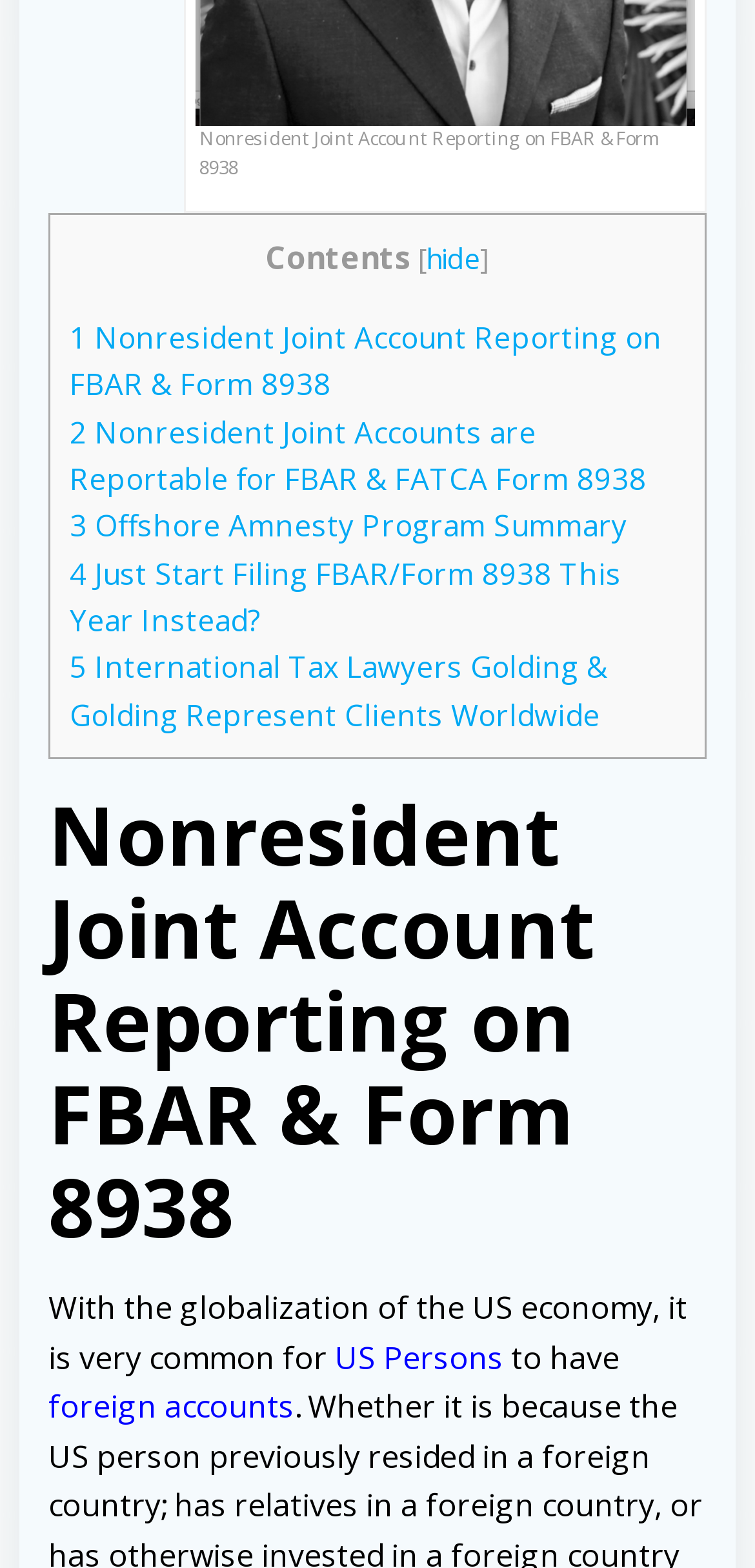Please determine the bounding box coordinates for the UI element described here. Use the format (top-left x, top-left y, bottom-right x, bottom-right y) with values bounded between 0 and 1: US Persons

[0.444, 0.852, 0.667, 0.879]